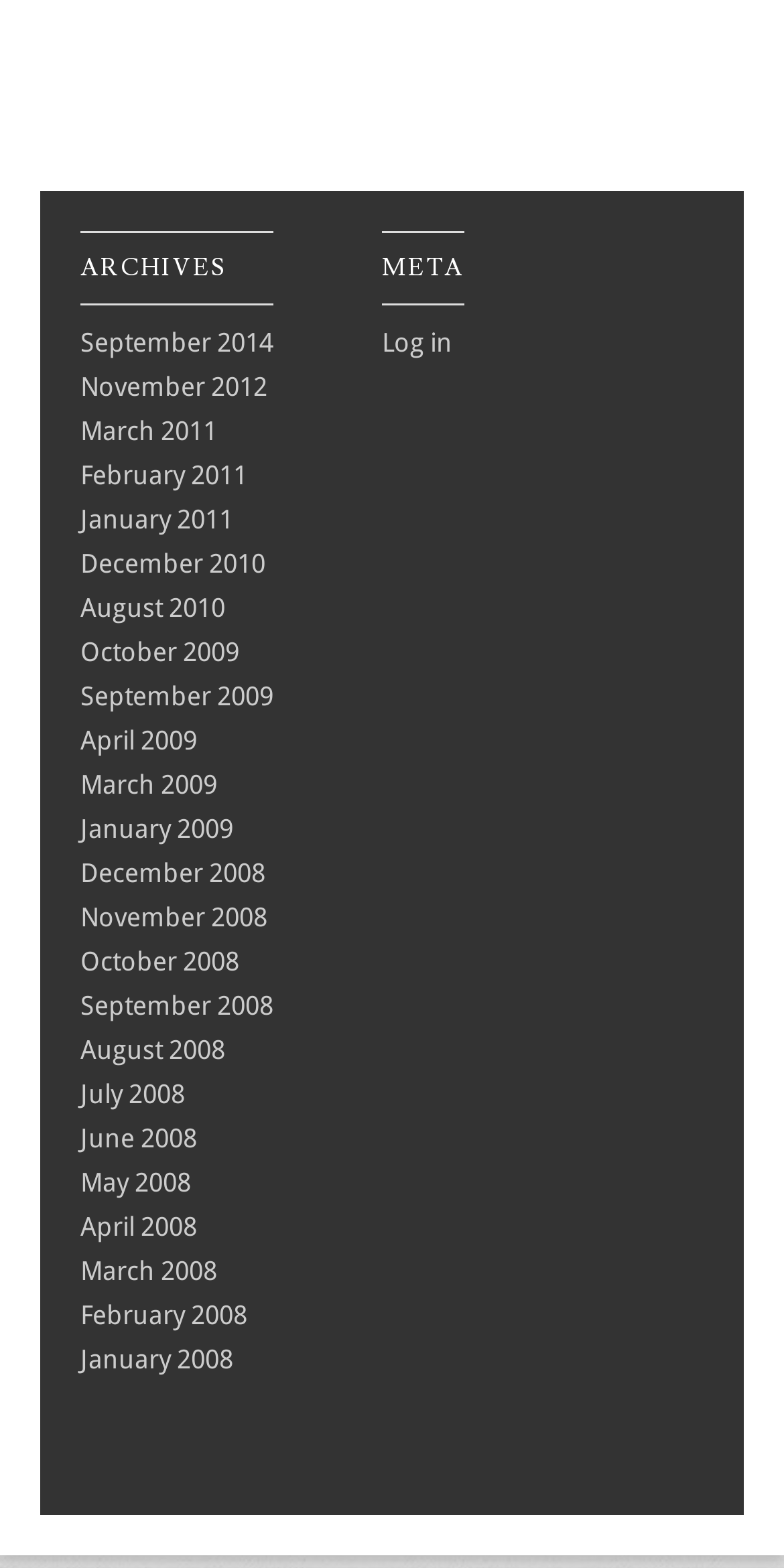From the element description April 2008, predict the bounding box coordinates of the UI element. The coordinates must be specified in the format (top-left x, top-left y, bottom-right x, bottom-right y) and should be within the 0 to 1 range.

[0.103, 0.773, 0.251, 0.792]